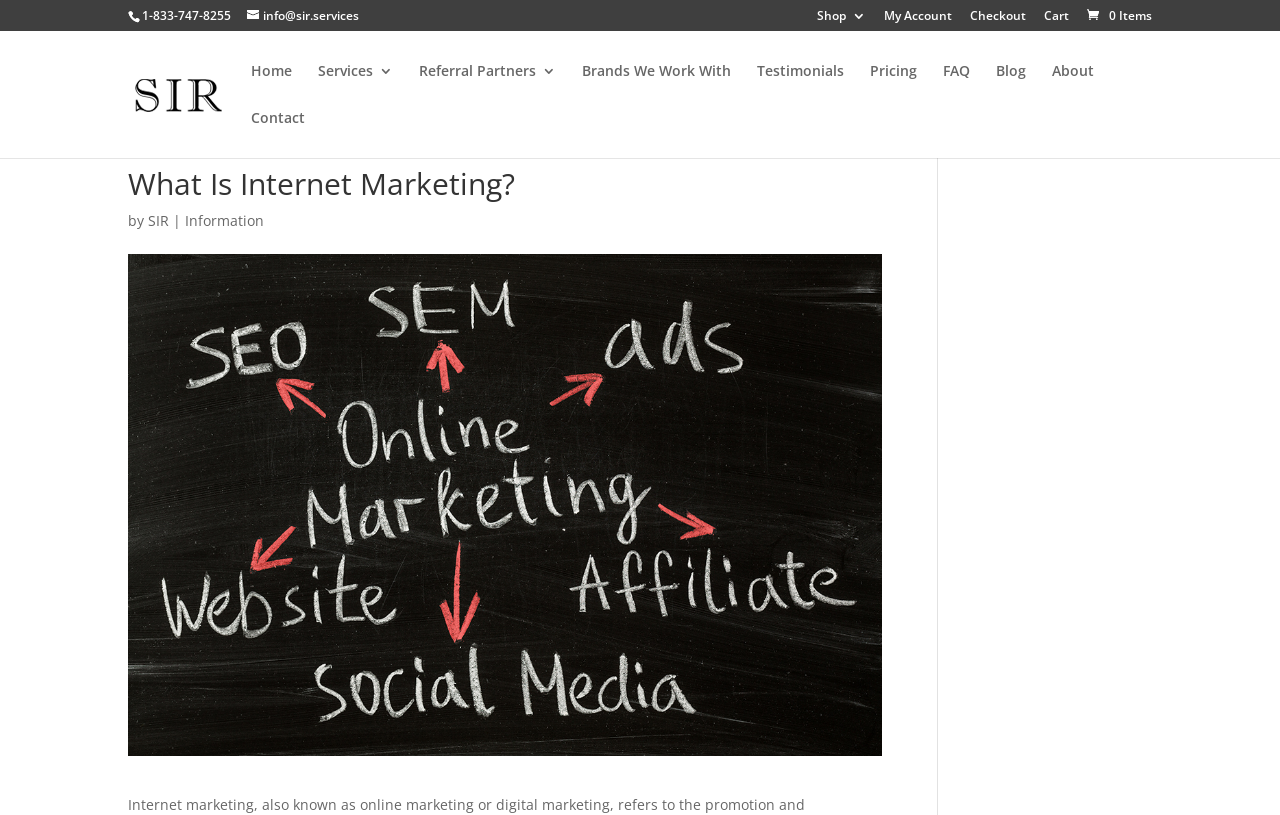Please extract the primary headline from the webpage.

What Is Internet Marketing?